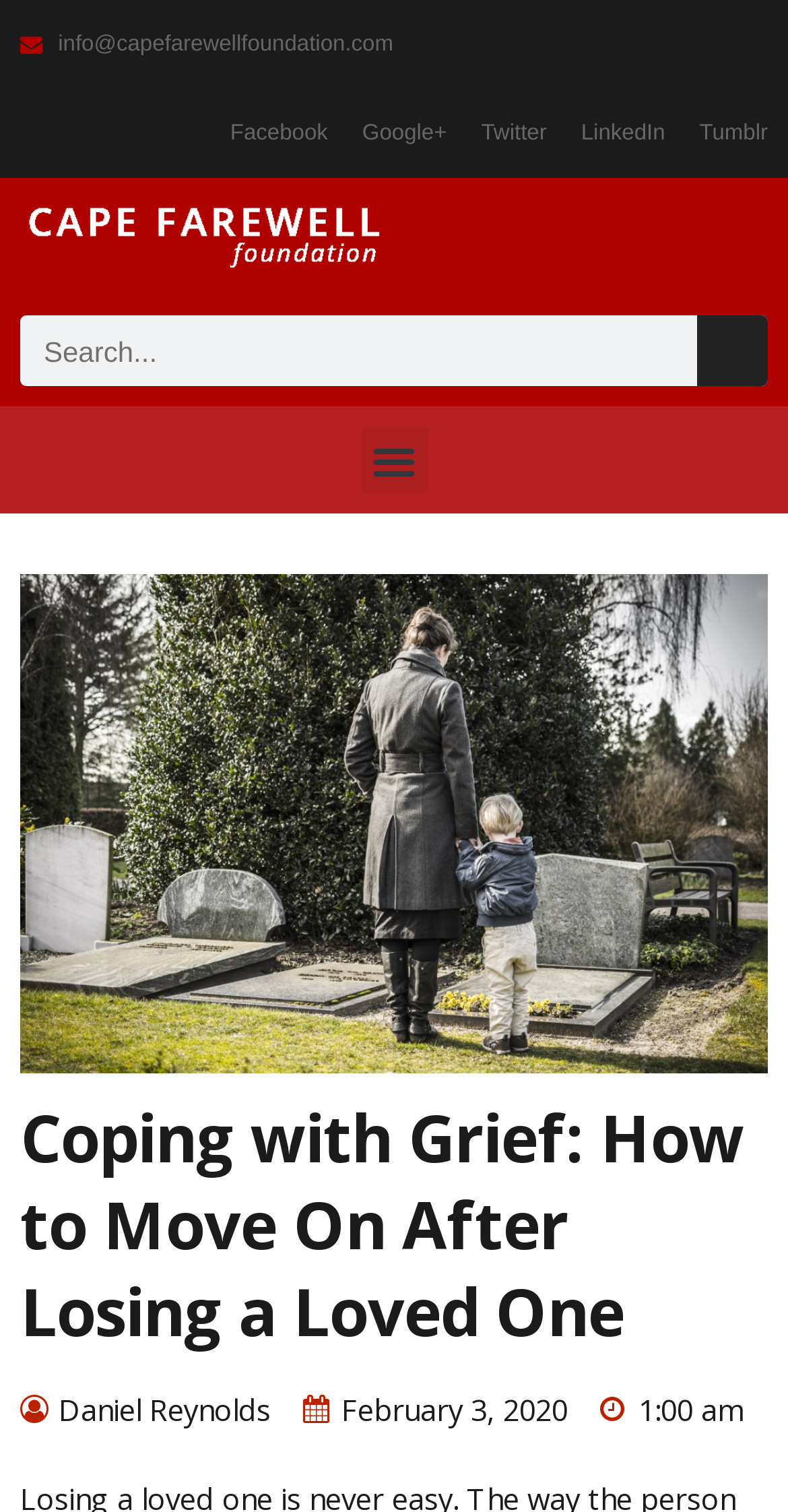What is the author of the latest article?
Provide a short answer using one word or a brief phrase based on the image.

Daniel Reynolds